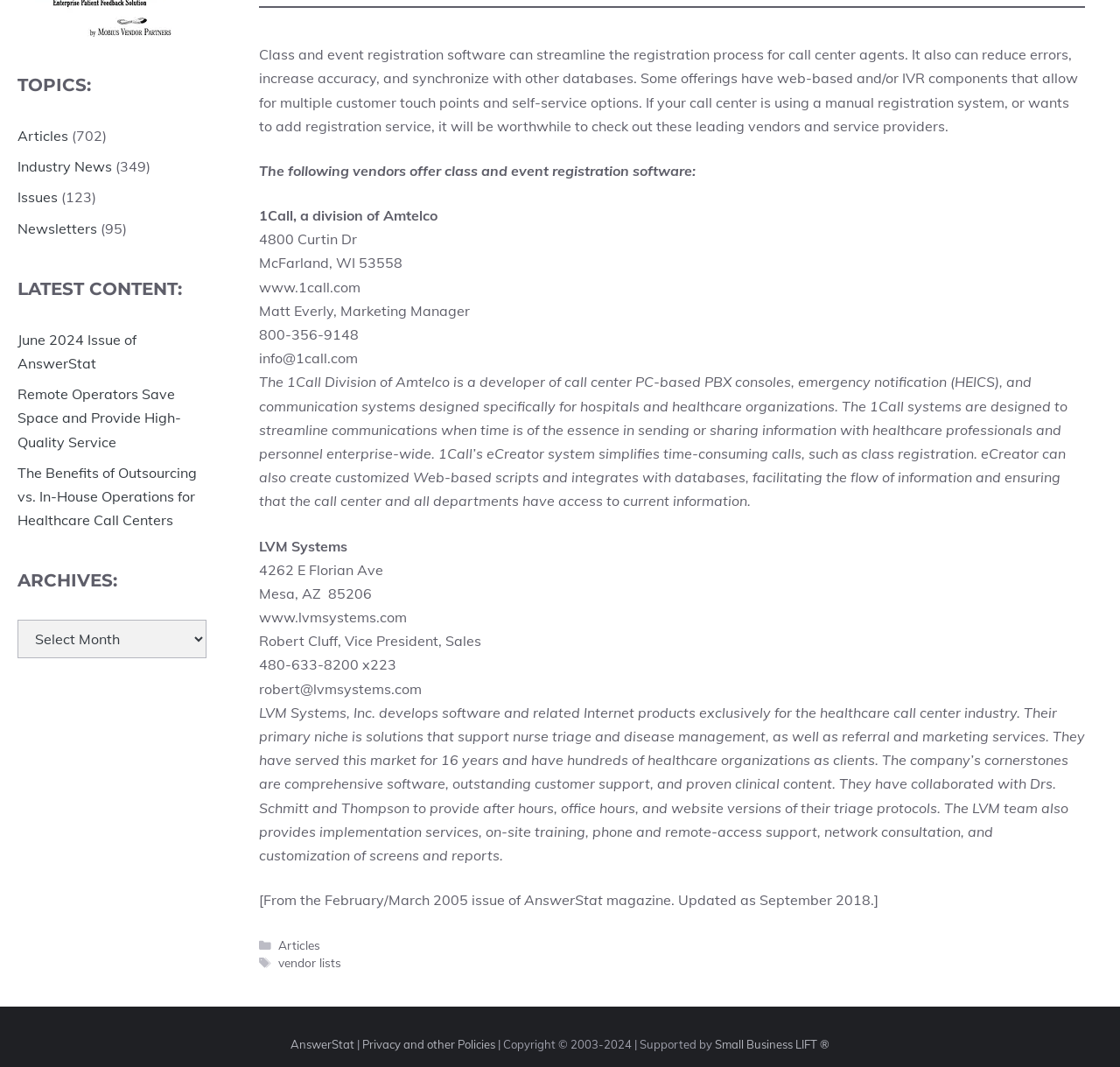Identify the bounding box coordinates for the UI element mentioned here: "February/March 2005 issue". Provide the coordinates as four float values between 0 and 1, i.e., [left, top, right, bottom].

[0.29, 0.835, 0.451, 0.852]